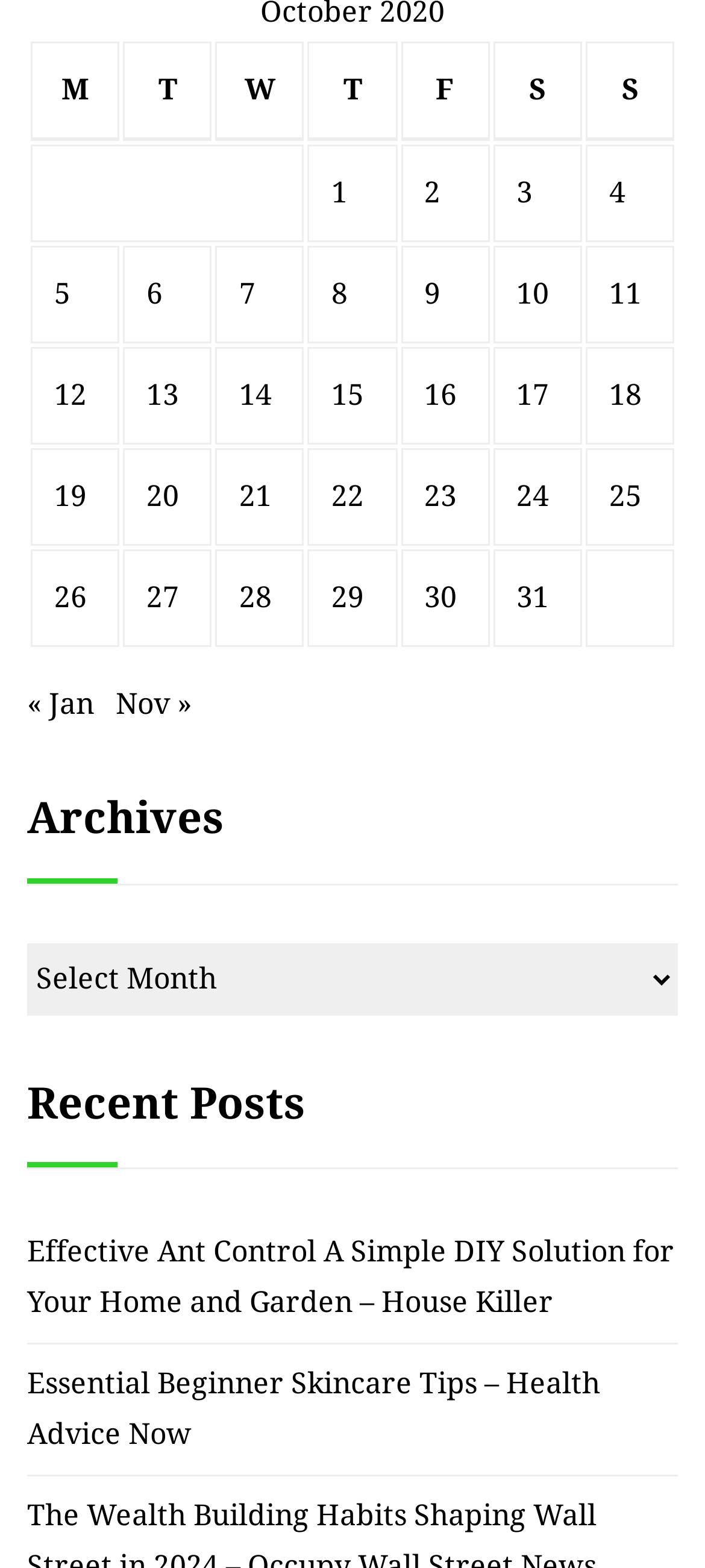Based on the element description, predict the bounding box coordinates (top-left x, top-left y, bottom-right x, bottom-right y) for the UI element in the screenshot: Nov »

[0.164, 0.438, 0.272, 0.46]